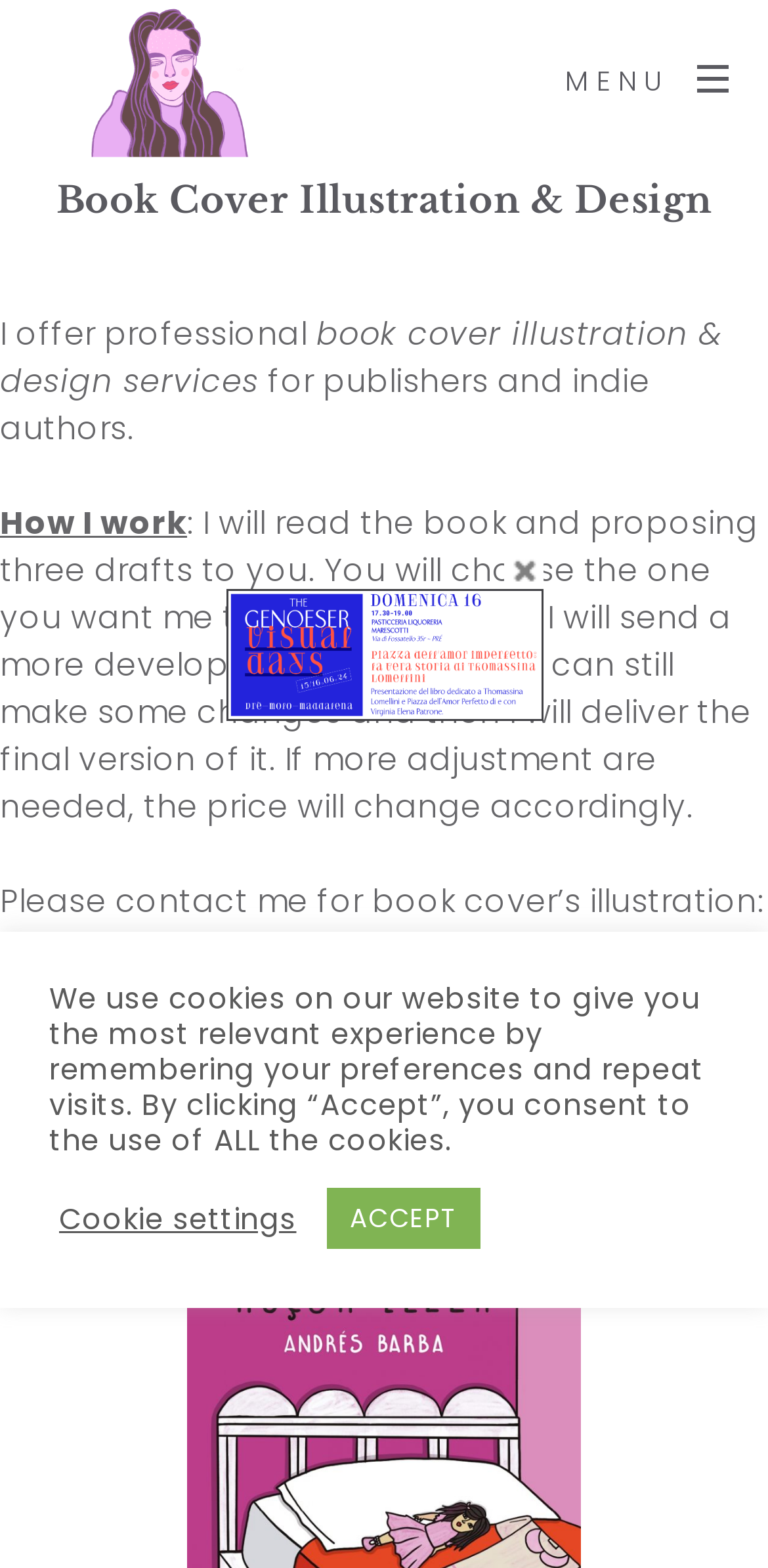How many drafts will Virginia Elena Patrone propose?
We need a detailed and exhaustive answer to the question. Please elaborate.

According to the webpage, Virginia Elena Patrone will read the book and propose three drafts to the client, as stated in the text 'I will read the book and proposing three drafts to you'.